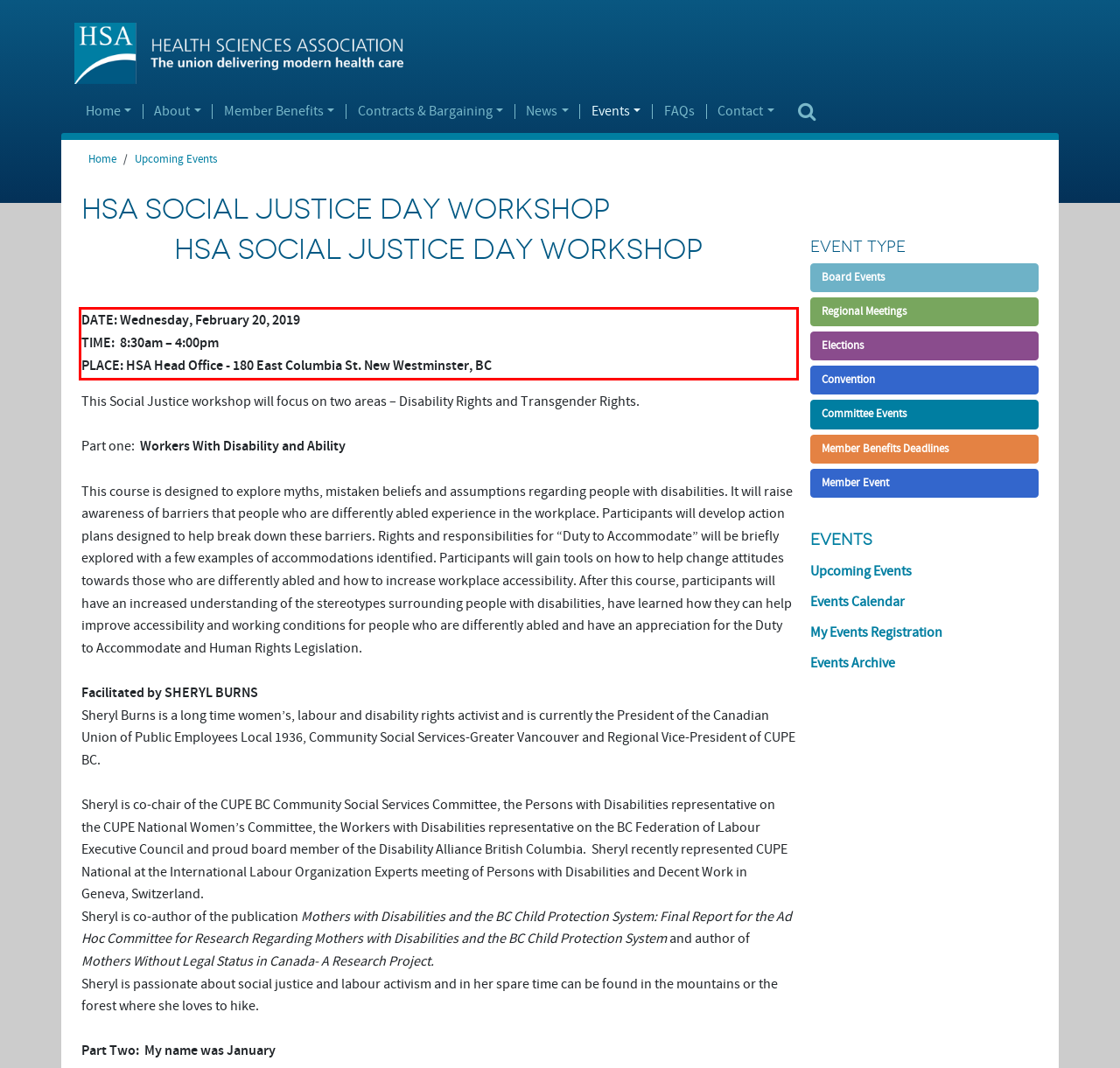In the given screenshot, locate the red bounding box and extract the text content from within it.

DATE: Wednesday, February 20, 2019 TIME: 8:30am – 4:00pm PLACE: HSA Head Office - 180 East Columbia St. New Westminster, BC